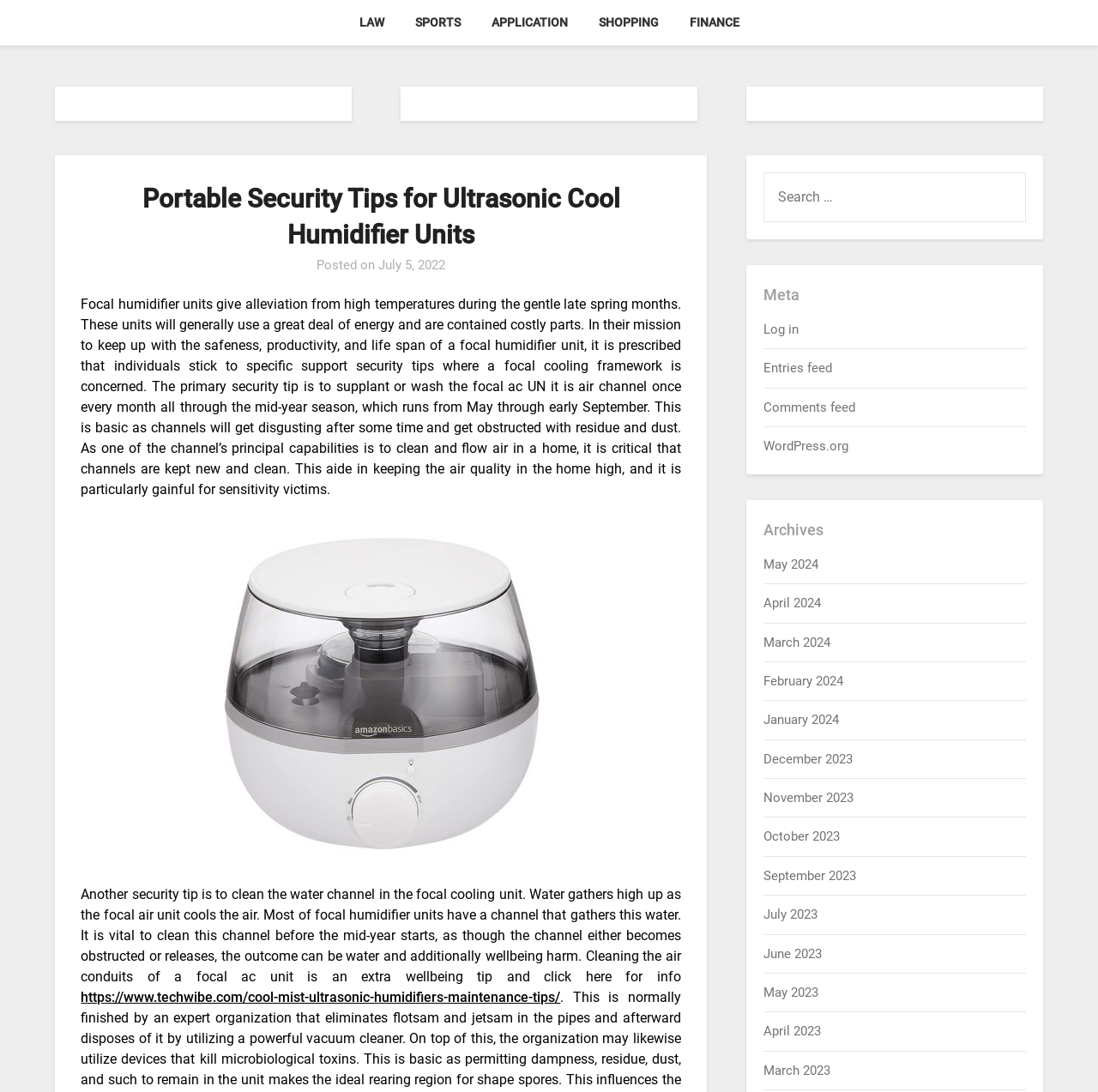How many links are there in the 'Archives' section?
Using the visual information, respond with a single word or phrase.

12